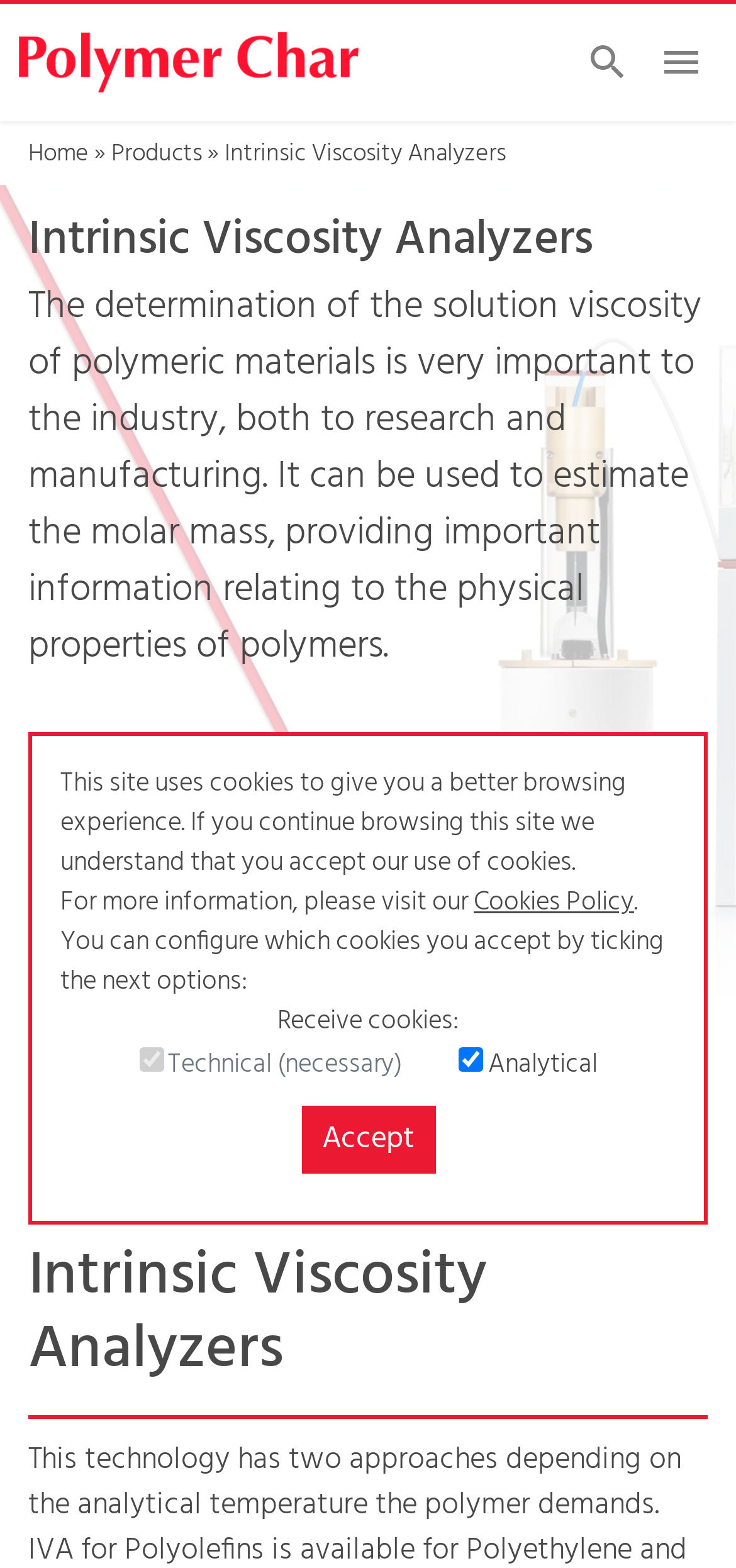Give a complete and precise description of the webpage's appearance.

The webpage is about instruments and analytical services for polyolefin characterization, specifically focusing on intrinsic viscosity analyzers. 

At the top left corner, there is a logo image. Next to it, on the top right corner, there is a search box with a magnifying glass icon. Below the search box, there are three buttons with icons, aligned horizontally. 

The main content of the webpage is divided into sections. The first section has a heading "Intrinsic Viscosity Analyzers" and a brief description of the importance of determining solution viscosity in the polymeric materials industry. 

Below this section, there is another heading "Intrinsic Viscosity Analyzers" followed by a horizontal separator line. 

Further down, there is a section about cookies policy, which includes a paragraph of text and a link to the cookies policy page. Below this, there are options to configure which cookies to accept, with two checkboxes and a button to accept the settings.